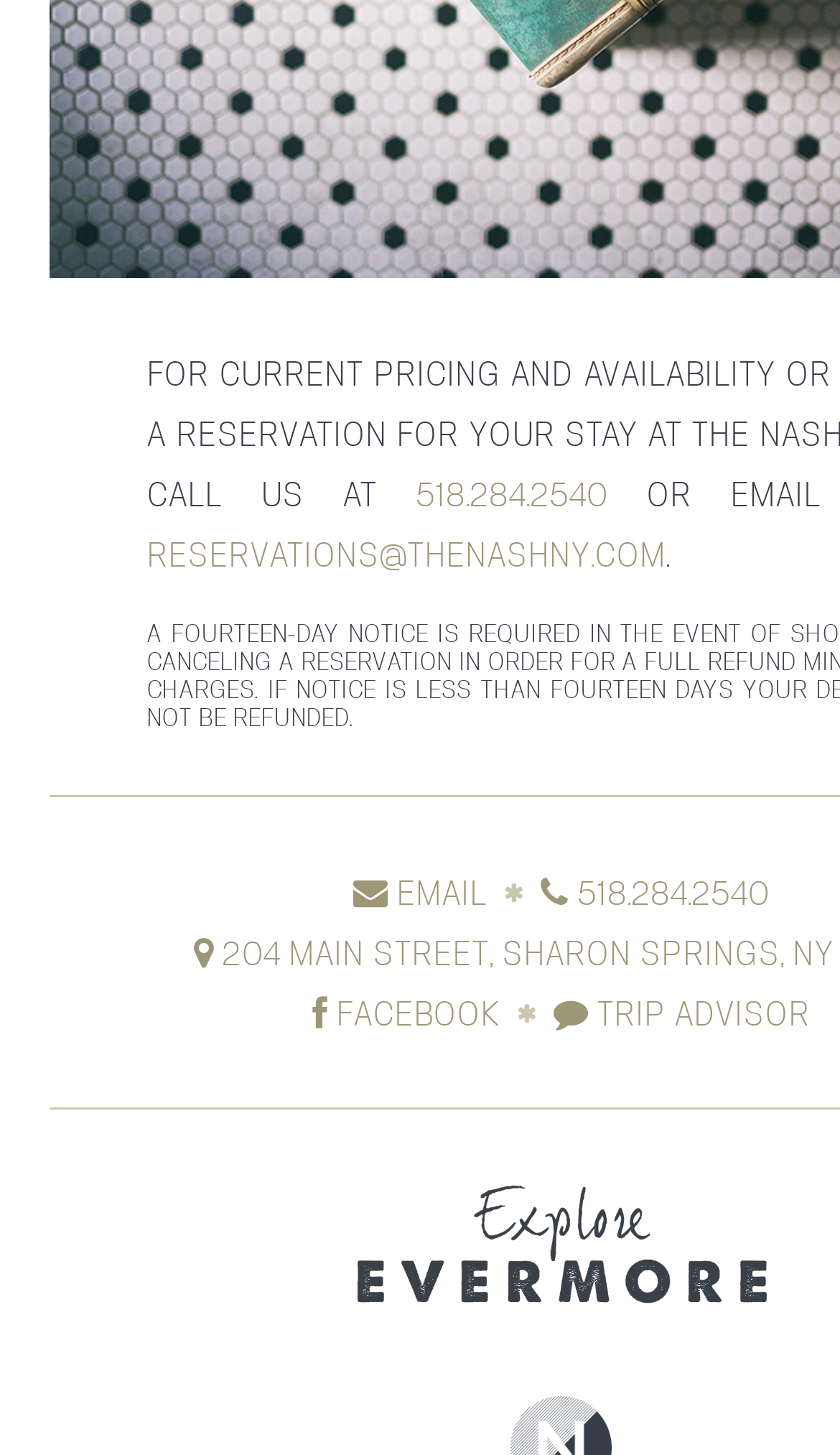What is the email address for reservations?
Please provide a comprehensive and detailed answer to the question.

I found the email address by looking at the link element with the text 'RESERVATIONS@THENASHNY.COM' which is located near the top of the page.